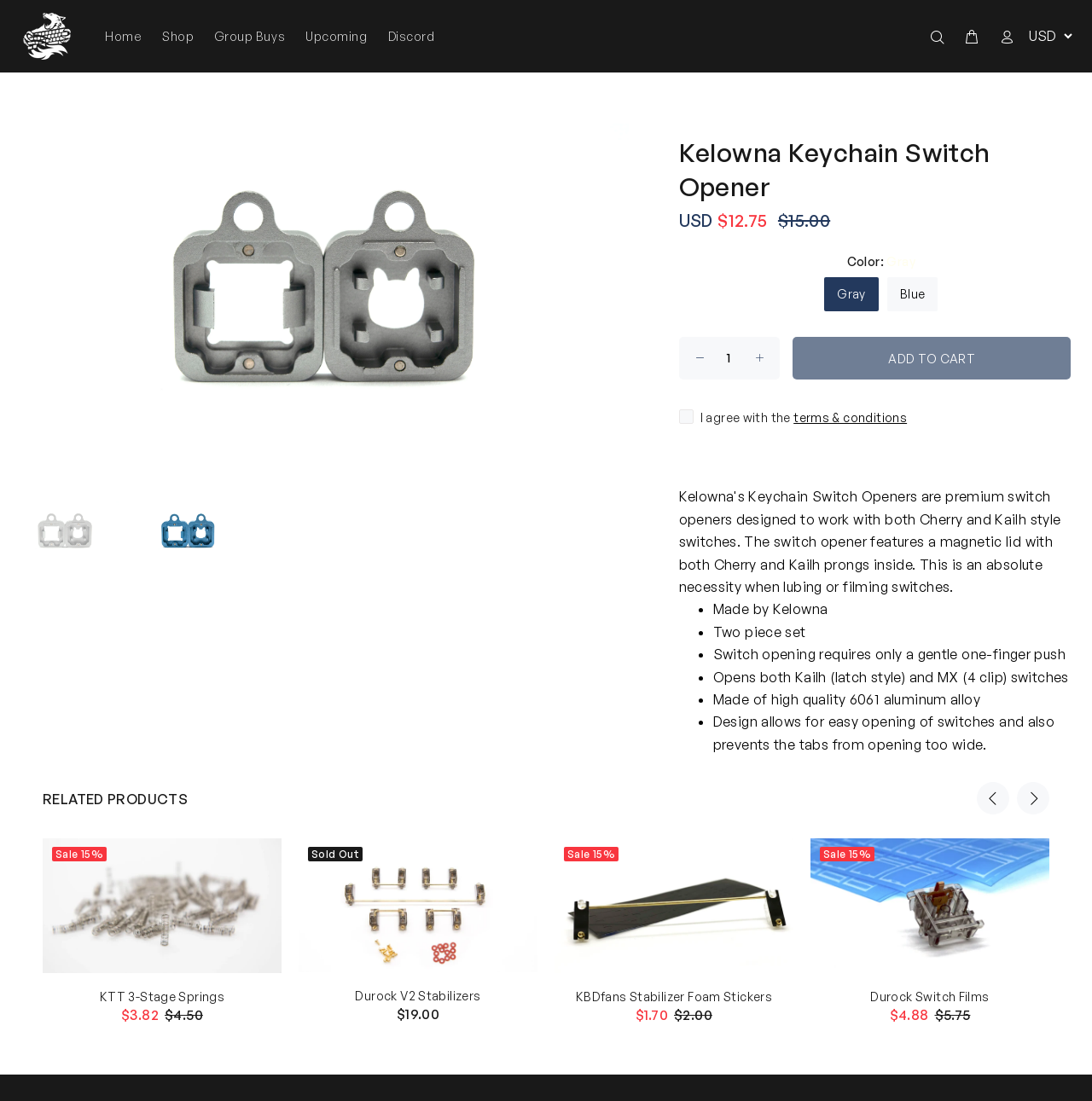What is the function of the switch opener?
Examine the webpage screenshot and provide an in-depth answer to the question.

The function of the switch opener can be inferred from the product description, where it is mentioned that it is designed for 'Switch opening' and that it 'Opens both Kailh (latch style) and MX (4 clip) switches'.